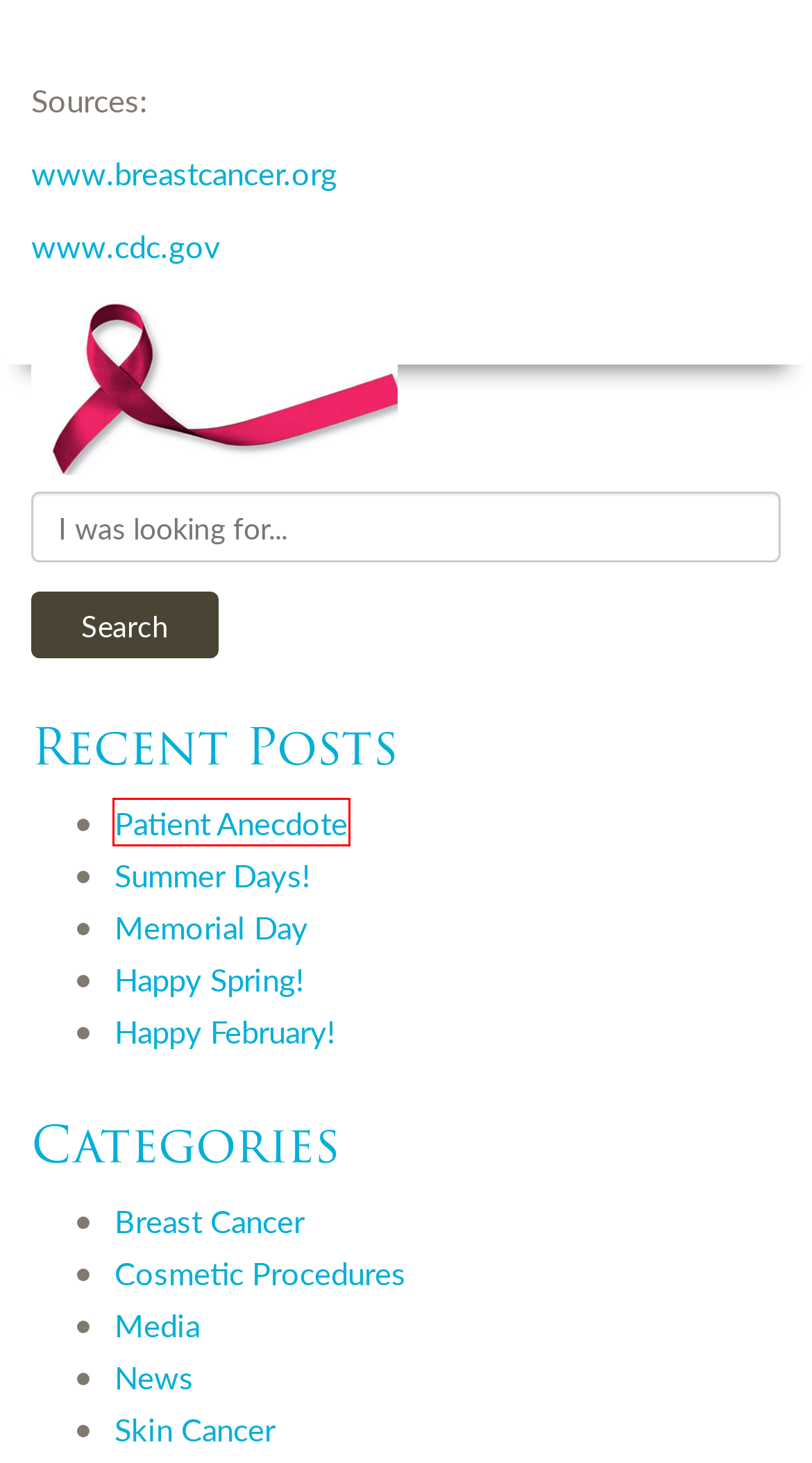Observe the provided screenshot of a webpage with a red bounding box around a specific UI element. Choose the webpage description that best fits the new webpage after you click on the highlighted element. These are your options:
A. Centers for Disease Control and Prevention | CDC
B. Summer Days! | Mary Ella Carter, MD FACS
C. Patient Anecdote | Mary Ella Carter, MD FACS
D. Skin Cancer Archives - Mary Ella Carter, MD FACS, LLC
E. Happy Spring! | Mary Ella Carter, MD FACS
F. Breast Cancer Archives - Mary Ella Carter, MD FACS, LLC
G. Memorial Day | Mary Ella Carter, MD FACS
H. Breastcancer.org - Breast Cancer Information and Support

C